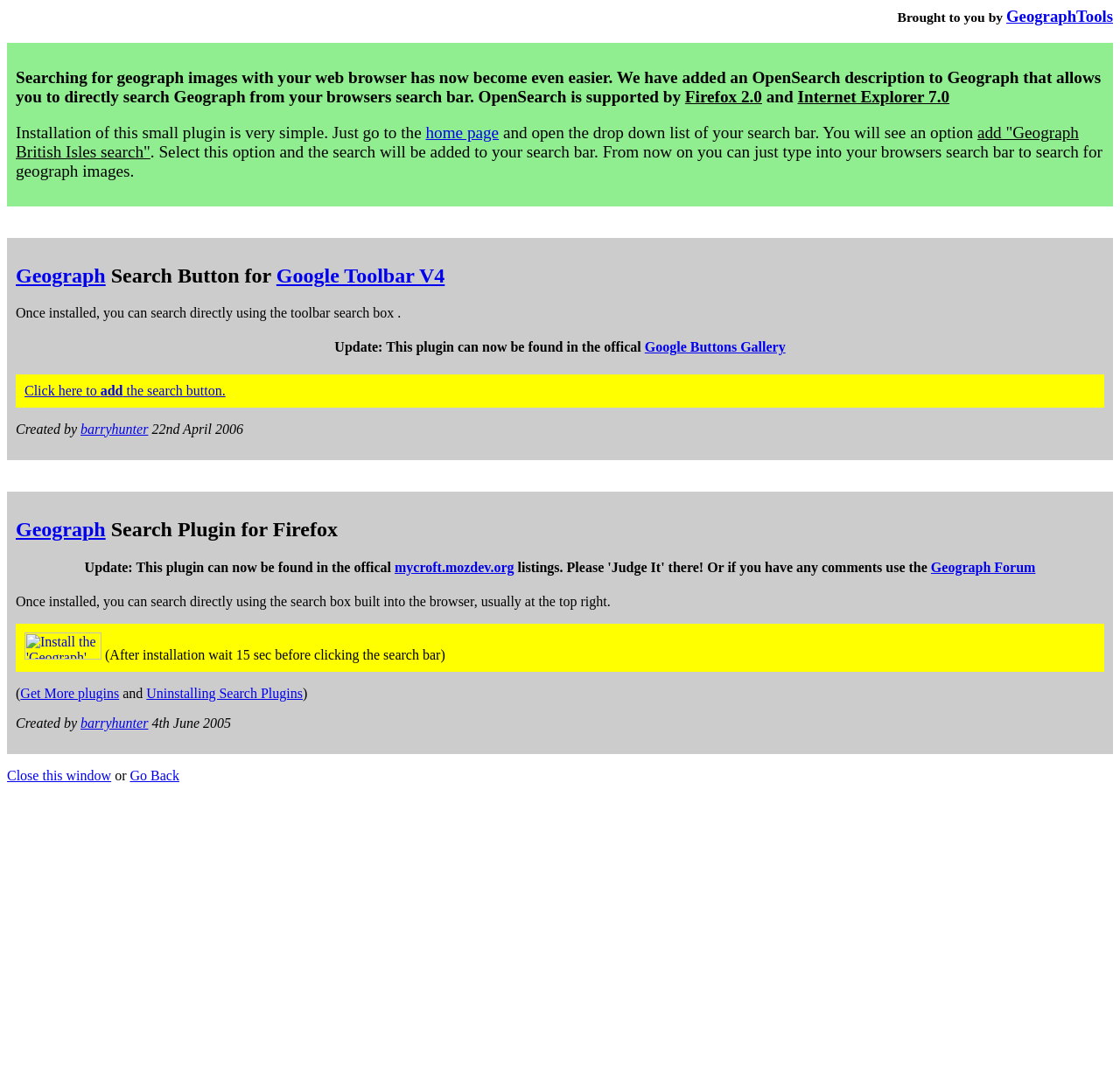Which browsers support OpenSearch?
From the image, provide a succinct answer in one word or a short phrase.

Firefox 2.0 and Internet Explorer 7.0